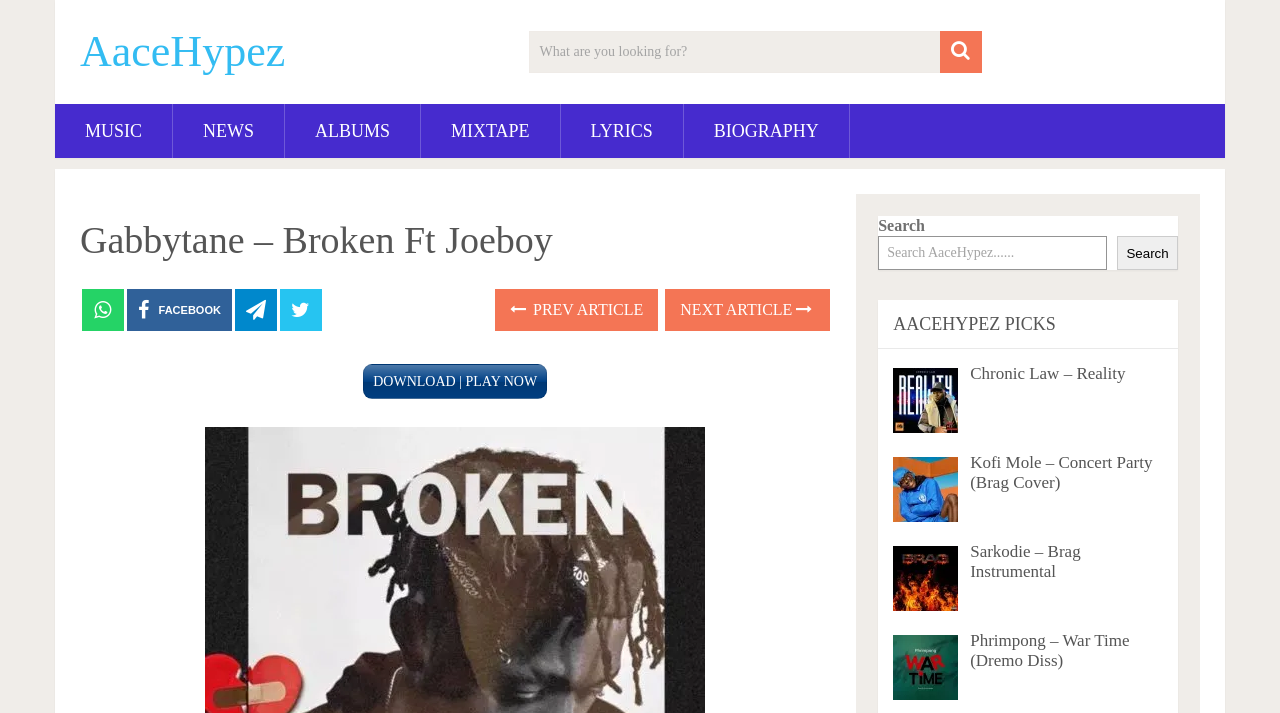How many social media links are there?
Using the image, answer in one word or phrase.

4